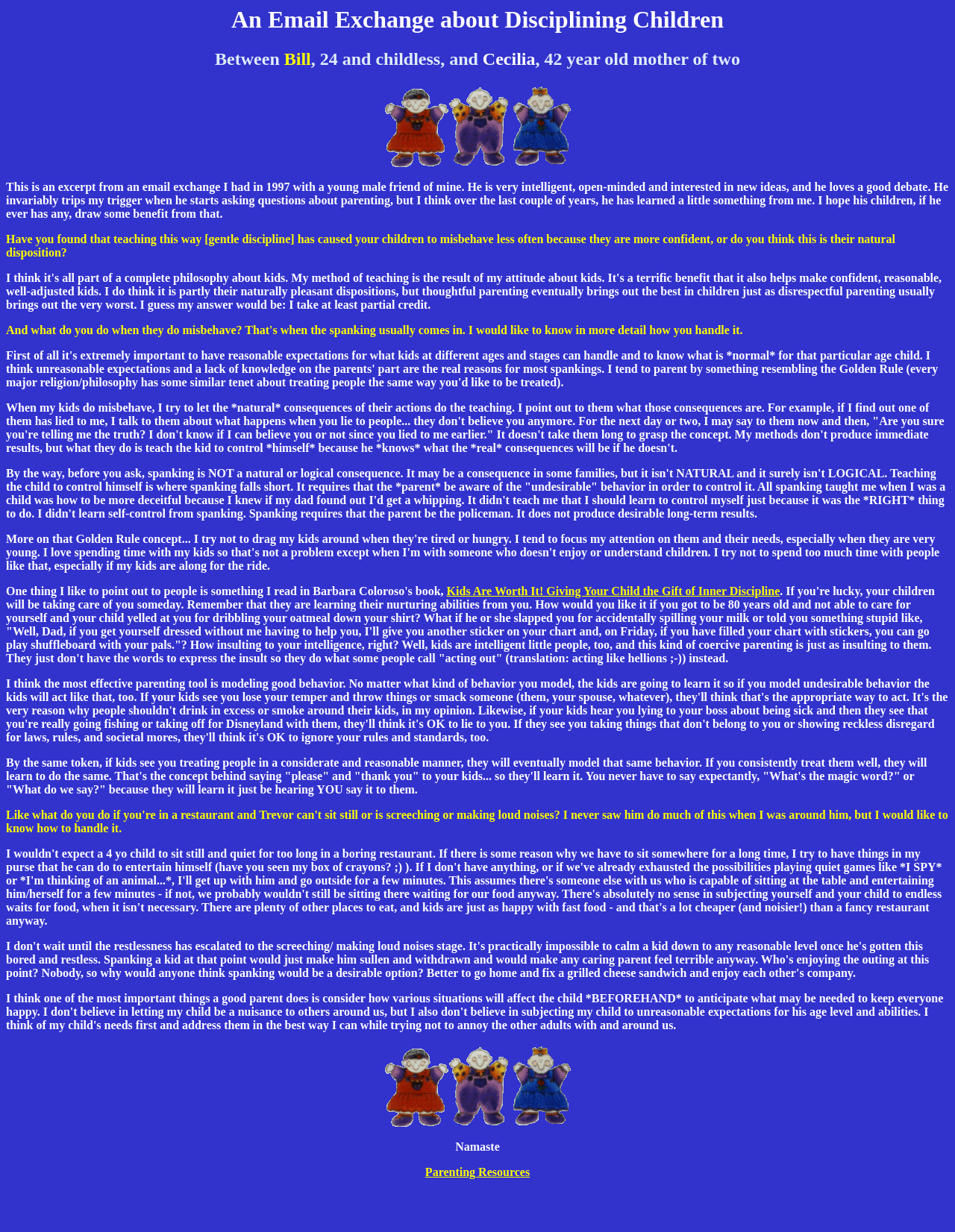Describe every aspect of the webpage comprehensively.

This webpage is about an email exchange between two individuals, Bill and Cecilia, discussing disciplining children. At the top of the page, there are two headings that introduce the topic and the participants. Below the headings, there is an image that takes up about a quarter of the page's width.

The main content of the page is a series of paragraphs written by Cecilia, a 42-year-old mother of two, sharing her approach to gentle discipline and her experiences with her children. The text is divided into several sections, each addressing a specific aspect of parenting, such as teaching children to control themselves and the importance of modeling good behavior.

Throughout the text, there are no bullet points or numbered lists, but rather a continuous flow of paragraphs. The text is dense, with no clear headings or subheadings to break it up. However, the language is conversational and easy to follow.

At the bottom of the page, there is a link to a book titled "Kids Are Worth It! Giving Your Child the Gift of Inner Discipline" and another link to "Parenting Resources". There is also a second image, similar in size to the first one, and a final line of text that reads "Namaste".

Overall, the webpage has a simple and straightforward design, with a focus on presenting Cecilia's thoughts and experiences on gentle discipline.